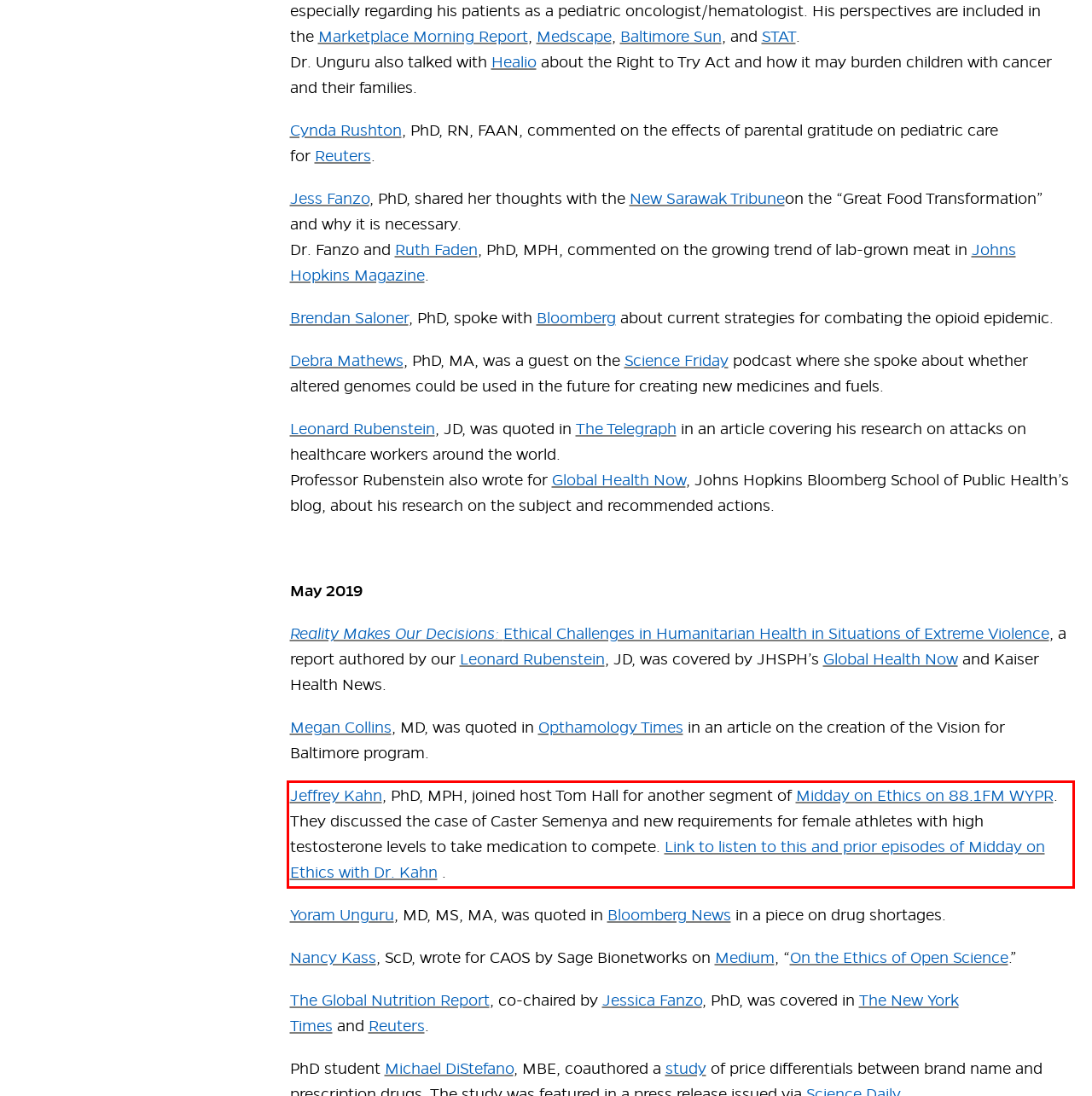From the given screenshot of a webpage, identify the red bounding box and extract the text content within it.

Jeffrey Kahn, PhD, MPH, joined host Tom Hall for another segment of Midday on Ethics on 88.1FM WYPR. They discussed the case of Caster Semenya and new requirements for female athletes with high testosterone levels to take medication to compete. Link to listen to this and prior episodes of Midday on Ethics with Dr. Kahn .